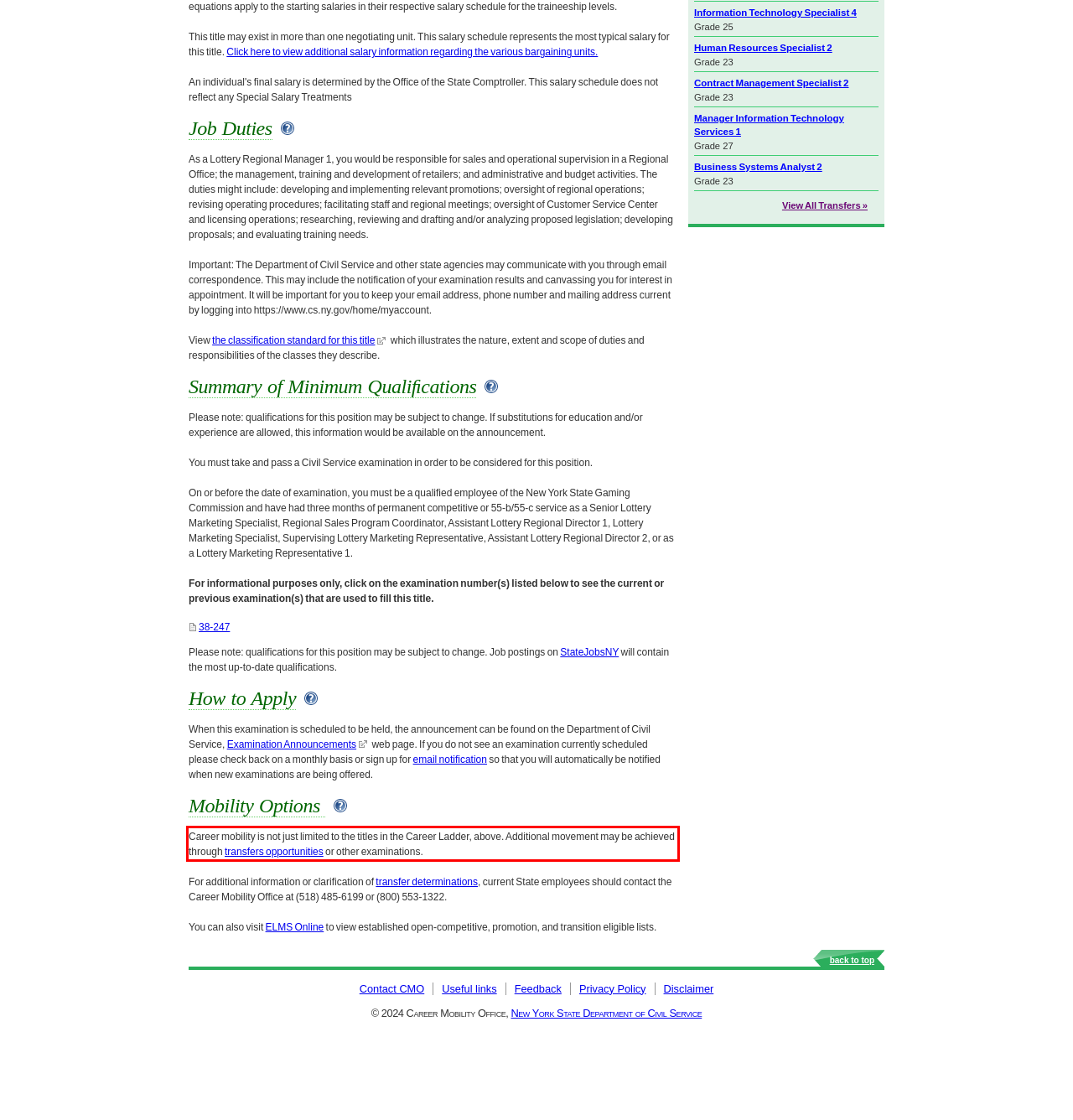Please analyze the provided webpage screenshot and perform OCR to extract the text content from the red rectangle bounding box.

Career mobility is not just limited to the titles in the Career Ladder, above. Additional movement may be achieved through transfers opportunities or other examinations.